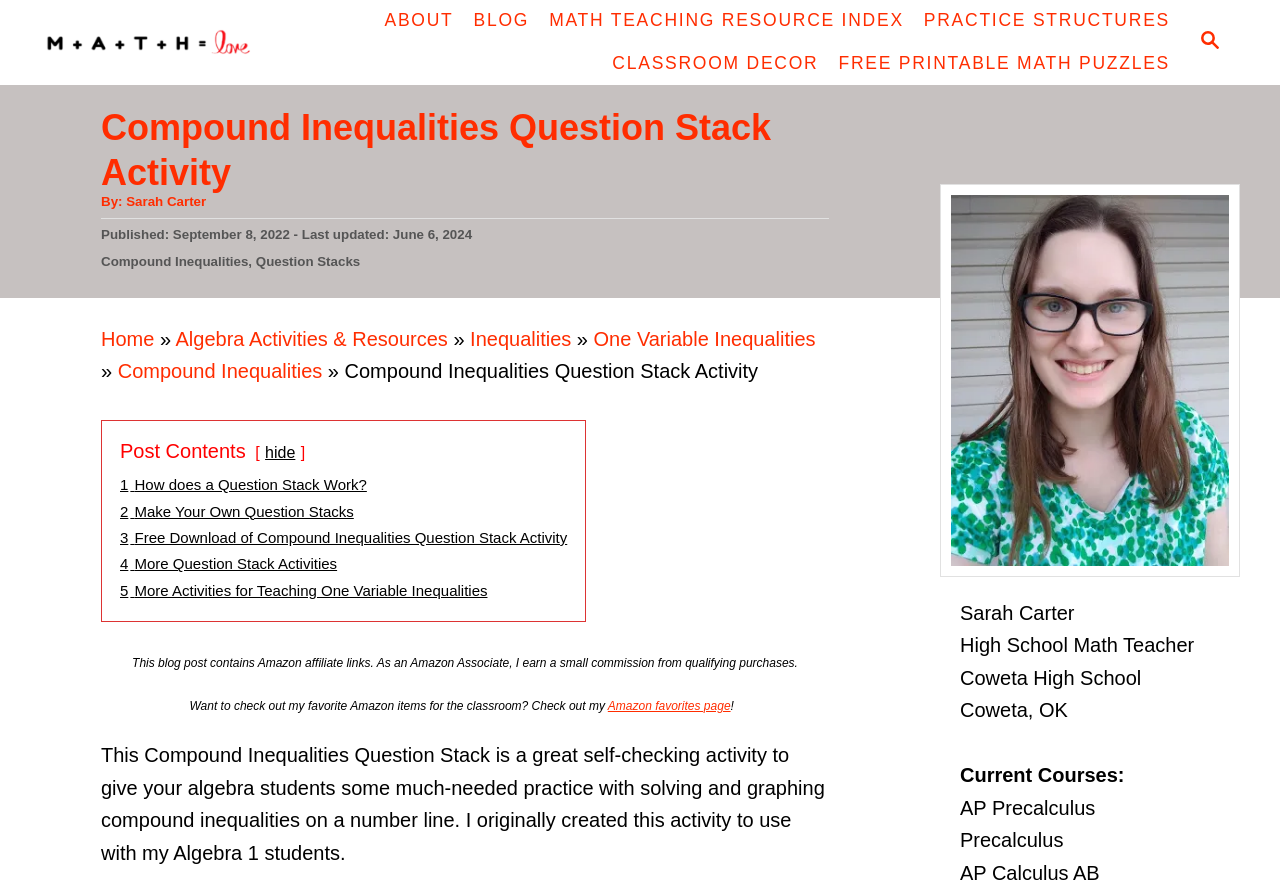Locate the bounding box coordinates of the clickable element to fulfill the following instruction: "Read the blog post about Compound Inequalities Question Stack Activity". Provide the coordinates as four float numbers between 0 and 1 in the format [left, top, right, bottom].

[0.079, 0.119, 0.648, 0.221]